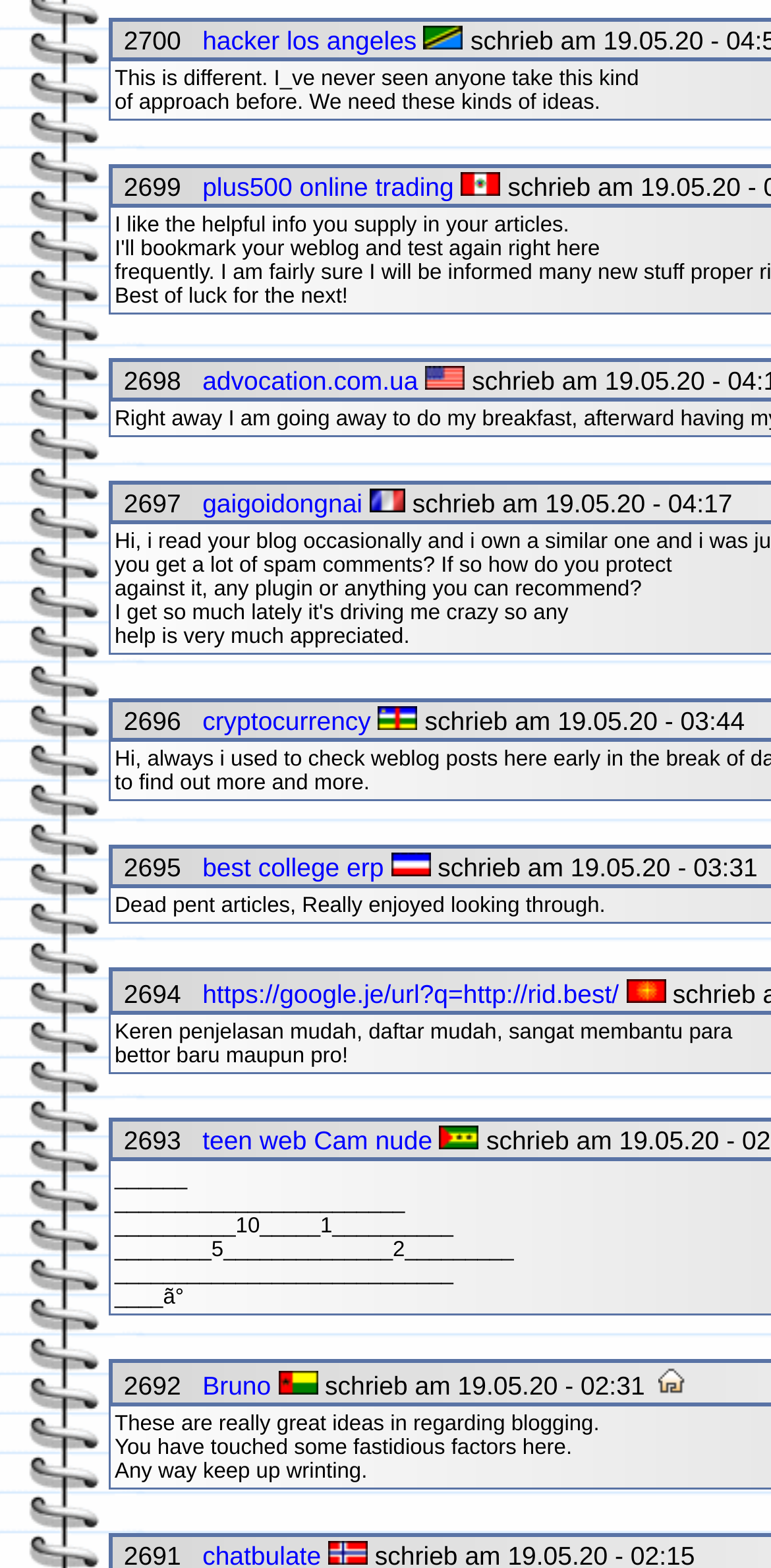Determine the bounding box for the HTML element described here: "aria-label="Open navigation menu"". The coordinates should be given as [left, top, right, bottom] with each number being a float between 0 and 1.

None